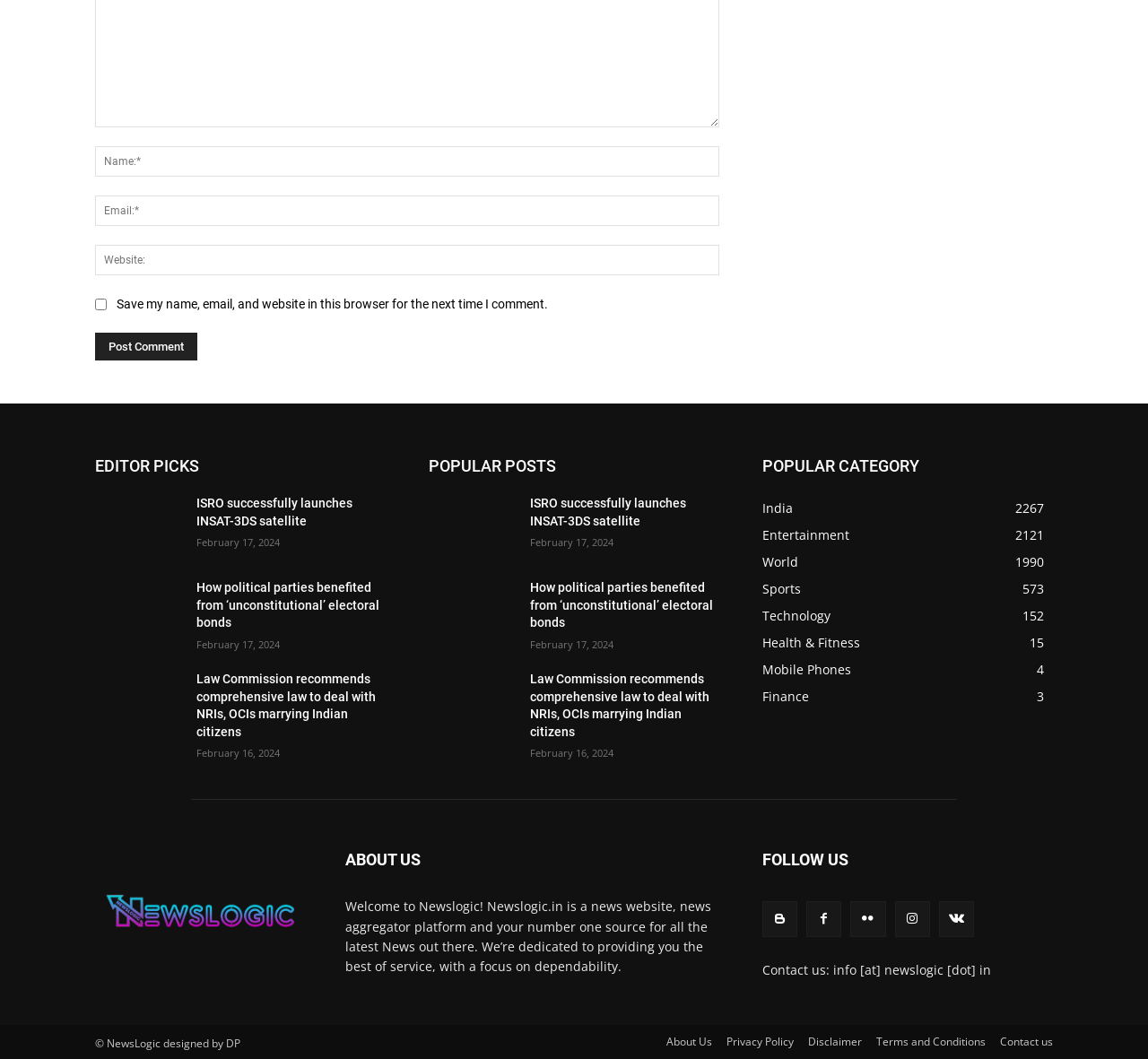Determine the bounding box coordinates of the UI element described below. Use the format (top-left x, top-left y, bottom-right x, bottom-right y) with floating point numbers between 0 and 1: Mobile Phones4

[0.664, 0.623, 0.741, 0.64]